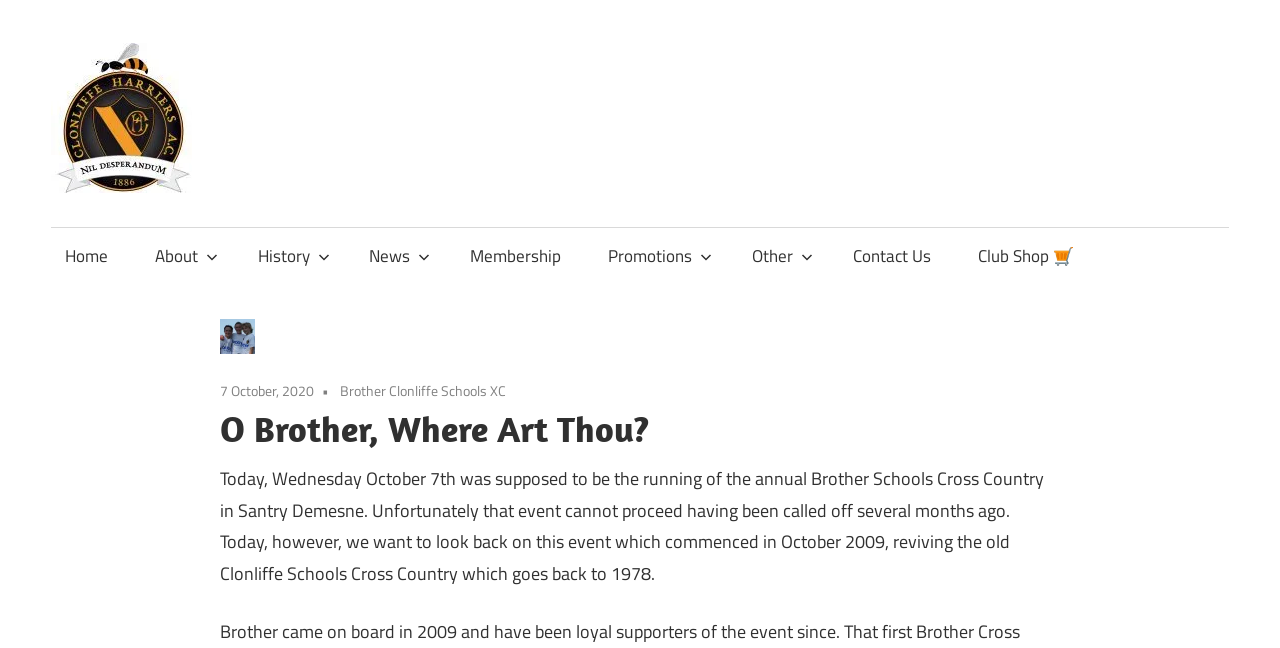Pinpoint the bounding box coordinates of the clickable element needed to complete the instruction: "Visit the About page". The coordinates should be provided as four float numbers between 0 and 1: [left, top, right, bottom].

[0.111, 0.35, 0.175, 0.44]